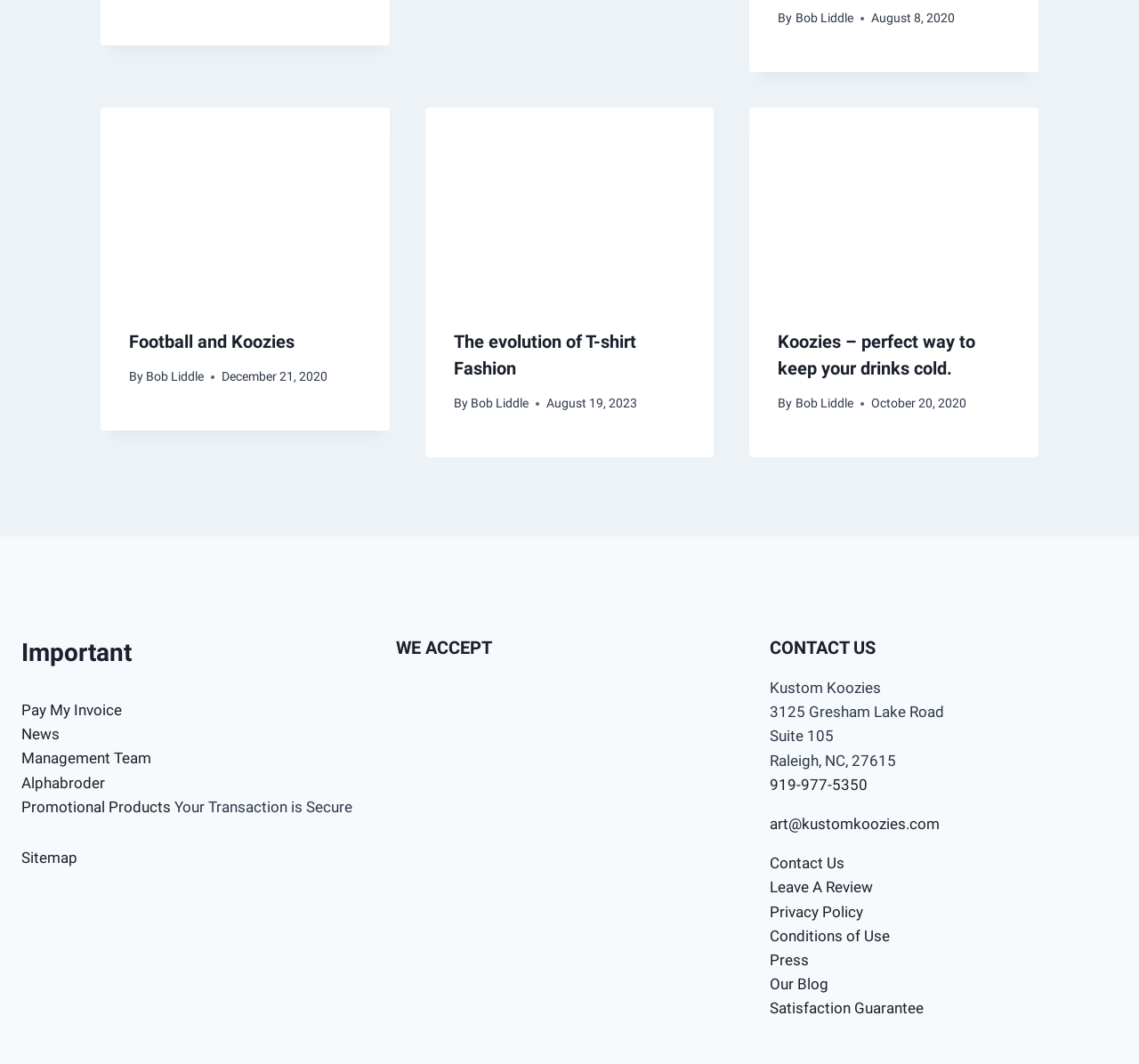Using the element description 919-977-5350, predict the bounding box coordinates for the UI element. Provide the coordinates in (top-left x, top-left y, bottom-right x, bottom-right y) format with values ranging from 0 to 1.

[0.676, 0.729, 0.762, 0.746]